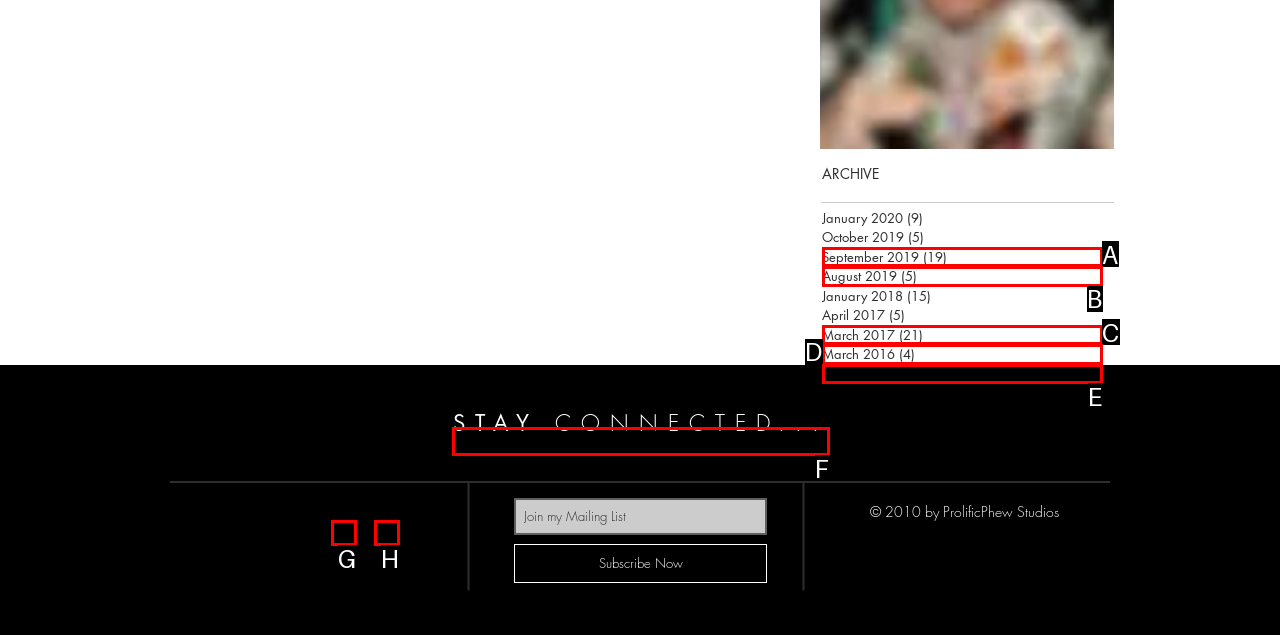Pick the option that best fits the description: September 2019 (19) 19 posts. Reply with the letter of the matching option directly.

B